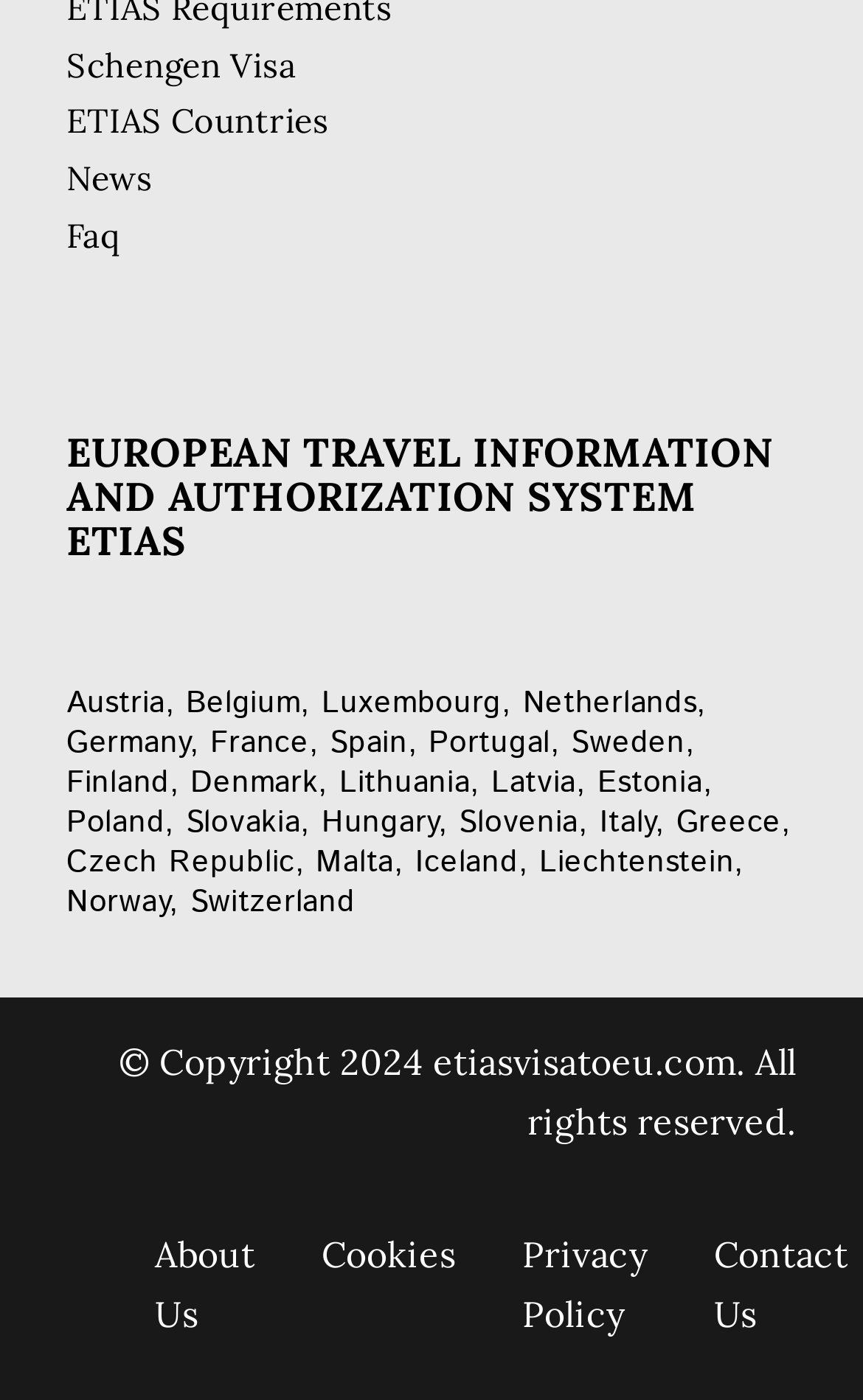Given the description of a UI element: "Schengen Visa", identify the bounding box coordinates of the matching element in the webpage screenshot.

[0.077, 0.031, 0.344, 0.061]